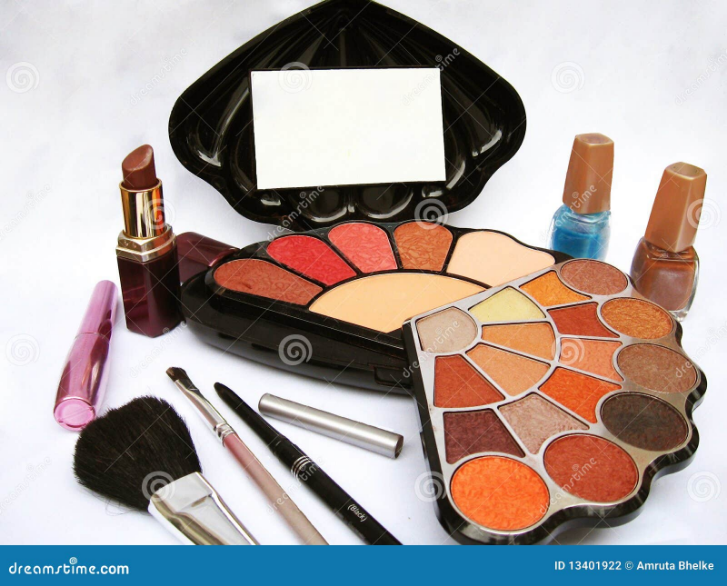What is reflected in the compact mirror?
Using the image, answer in one word or phrase.

Artistry of makeup